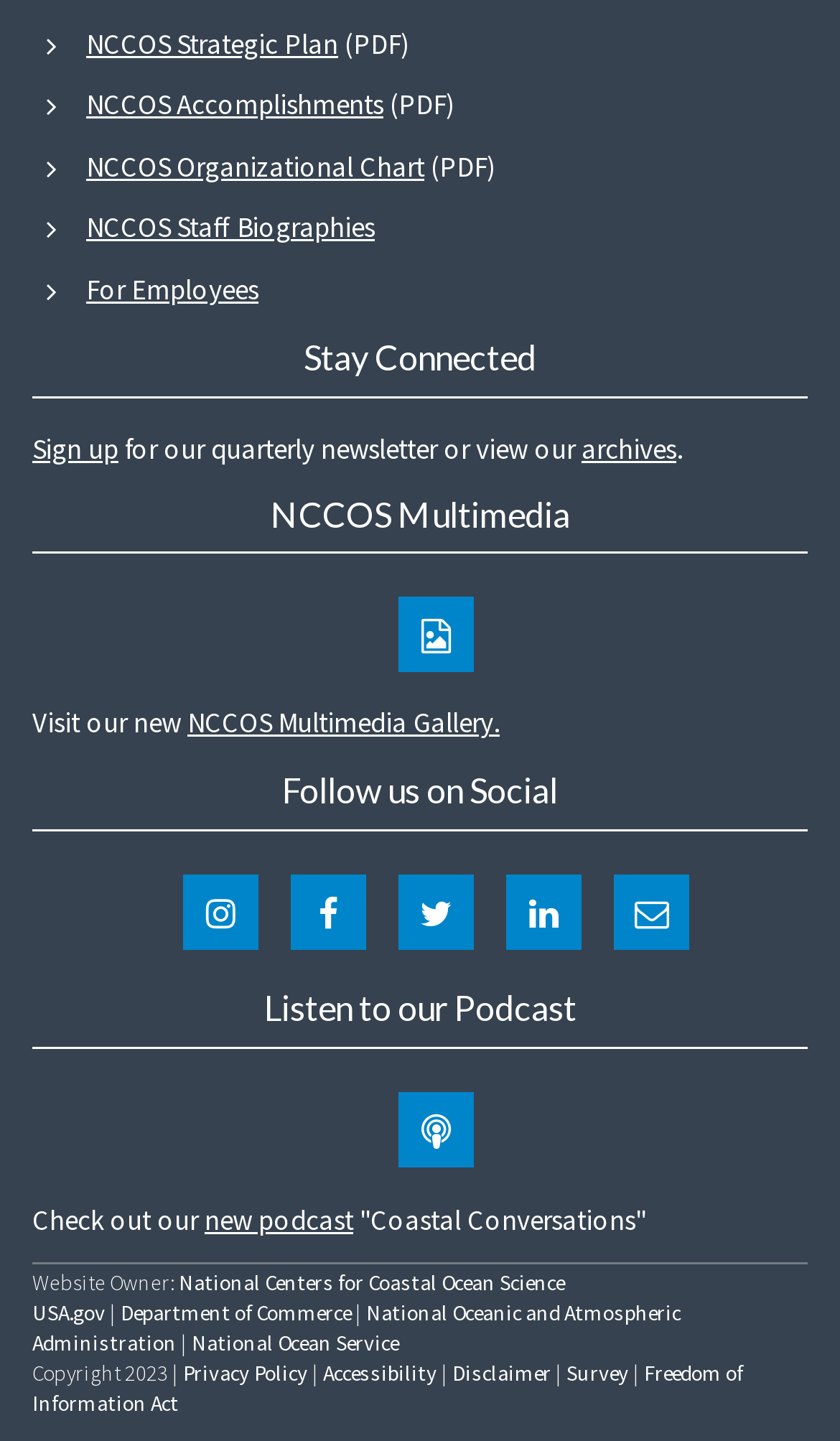Please find and report the bounding box coordinates of the element to click in order to perform the following action: "Follow NCCOS on Facebook". The coordinates should be expressed as four float numbers between 0 and 1, in the format [left, top, right, bottom].

[0.218, 0.607, 0.308, 0.659]